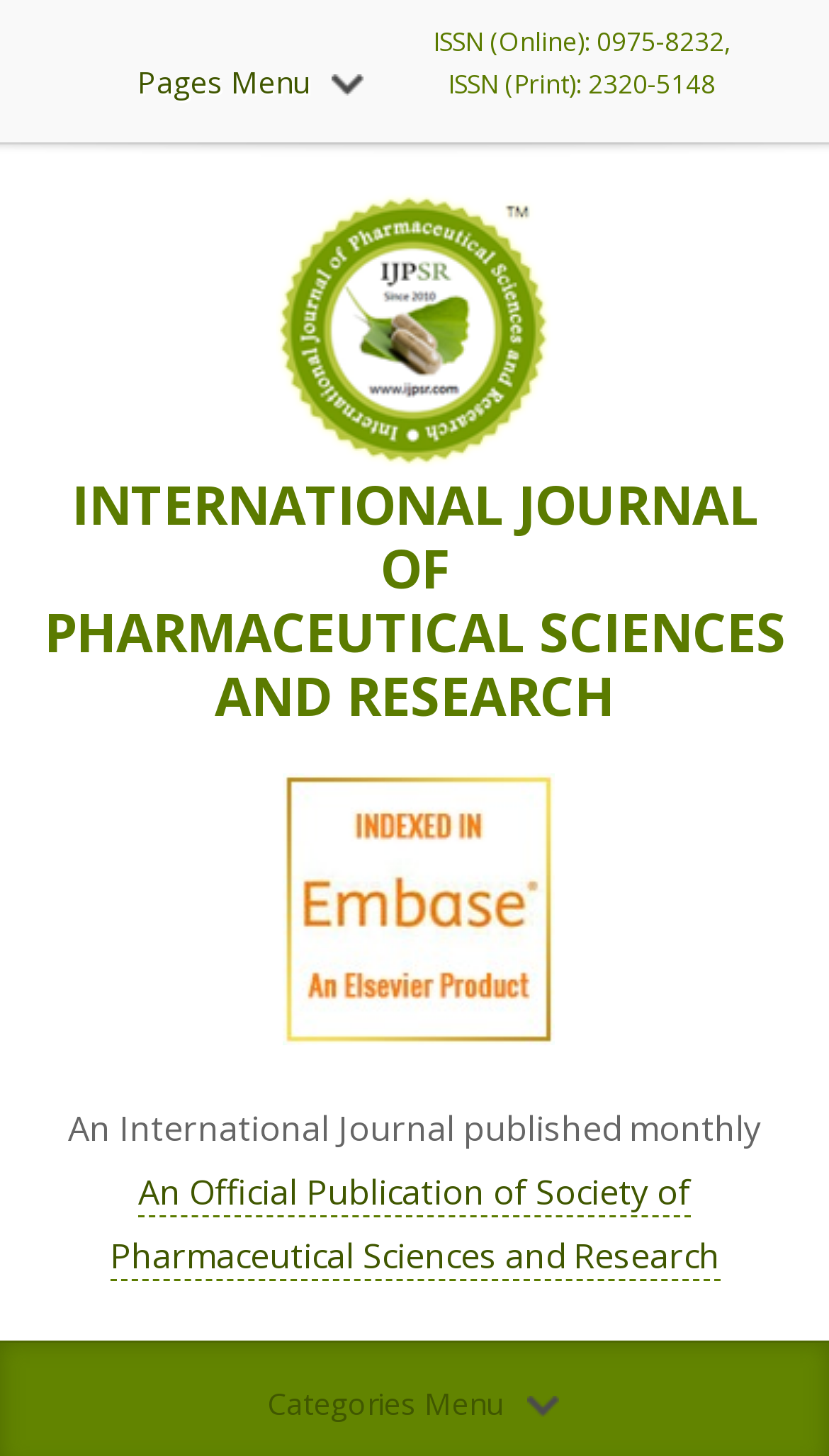Answer briefly with one word or phrase:
Is there an image associated with the journal title?

Yes